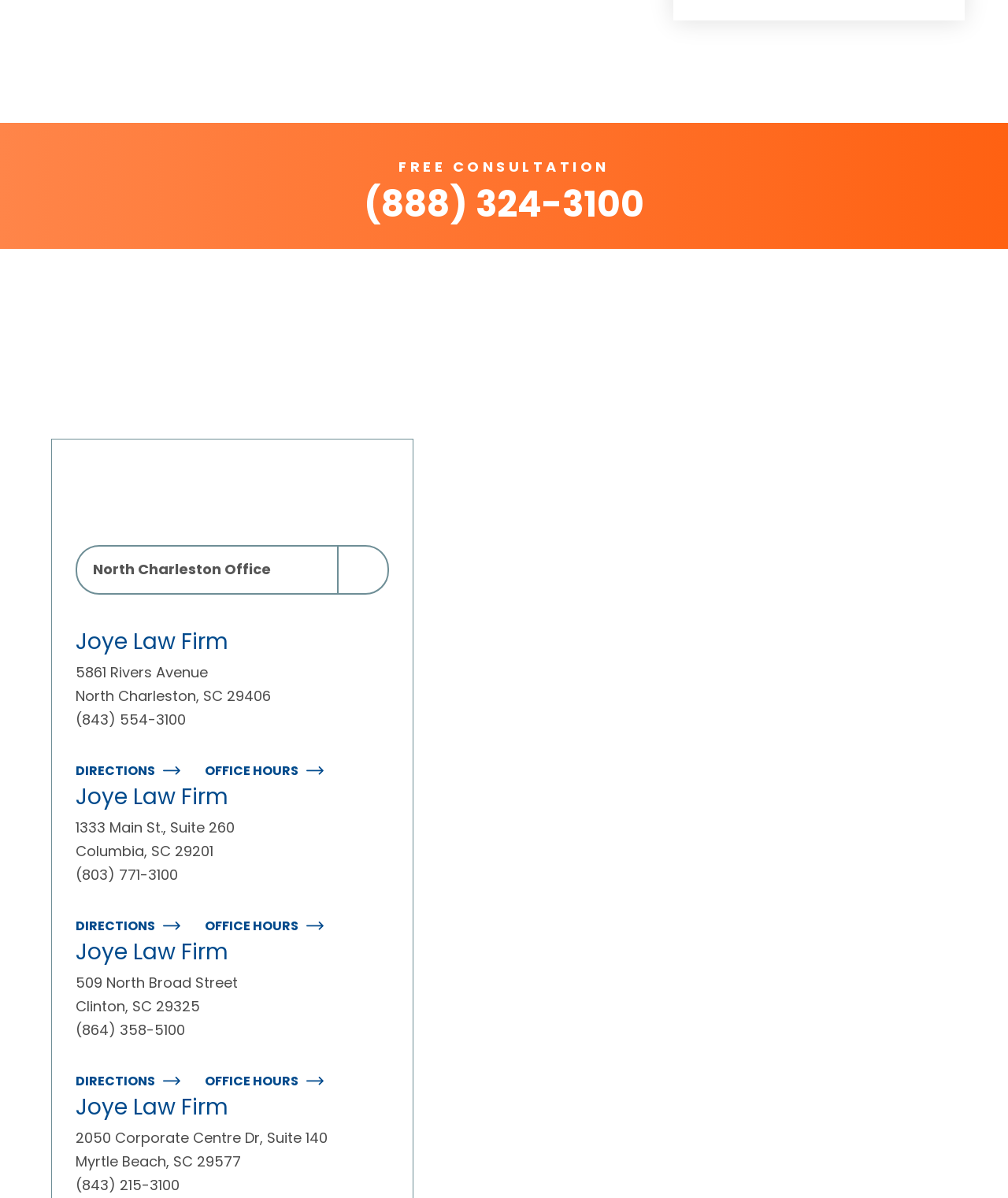Show the bounding box coordinates for the HTML element as described: "aria-label="instagram link"".

[0.572, 0.249, 0.592, 0.265]